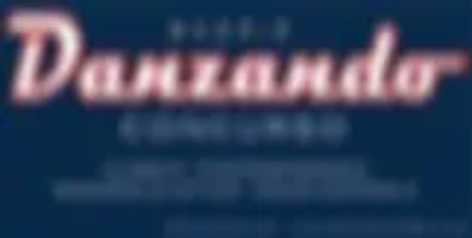Use the details in the image to answer the question thoroughly: 
Where does the dance competition take place?

The location of the dance competition is mentioned in the graphic, indicating that it is held in Madrid, Spain, which is a significant detail for participants and spectators.